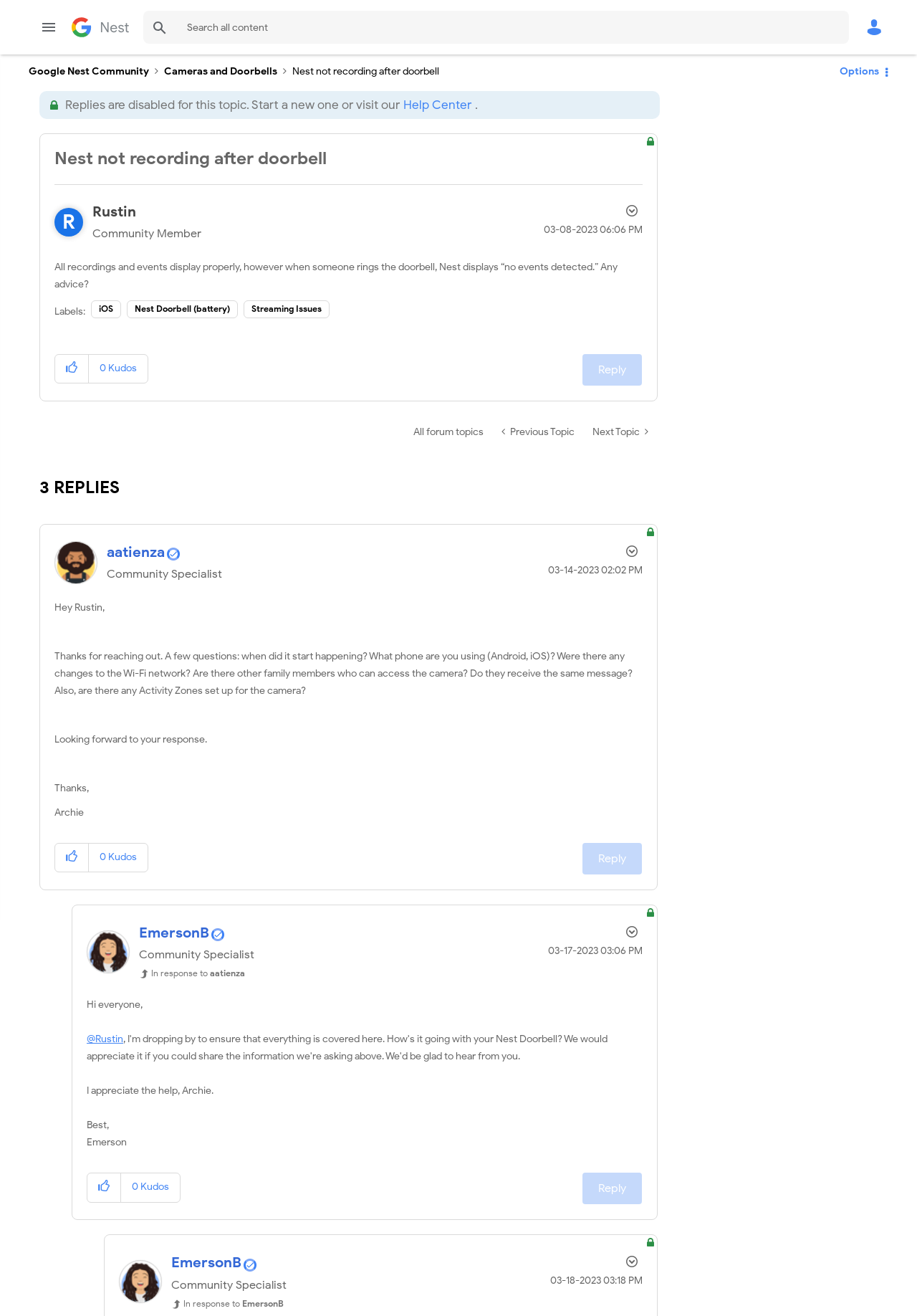Determine the bounding box coordinates of the clickable area required to perform the following instruction: "Search for a topic". The coordinates should be represented as four float numbers between 0 and 1: [left, top, right, bottom].

[0.156, 0.009, 0.192, 0.034]